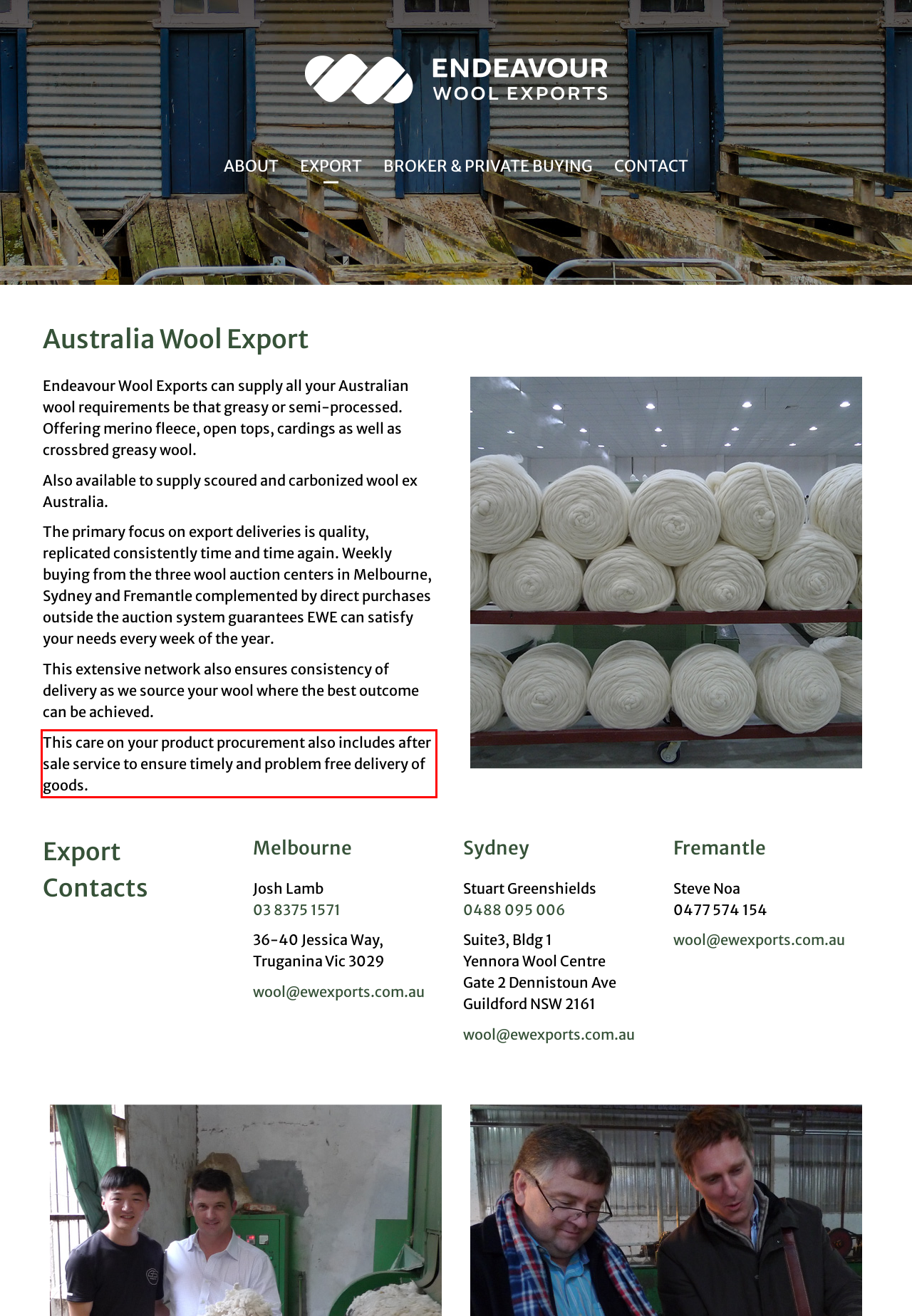View the screenshot of the webpage and identify the UI element surrounded by a red bounding box. Extract the text contained within this red bounding box.

This care on your product procurement also includes after sale service to ensure timely and problem free delivery of goods.